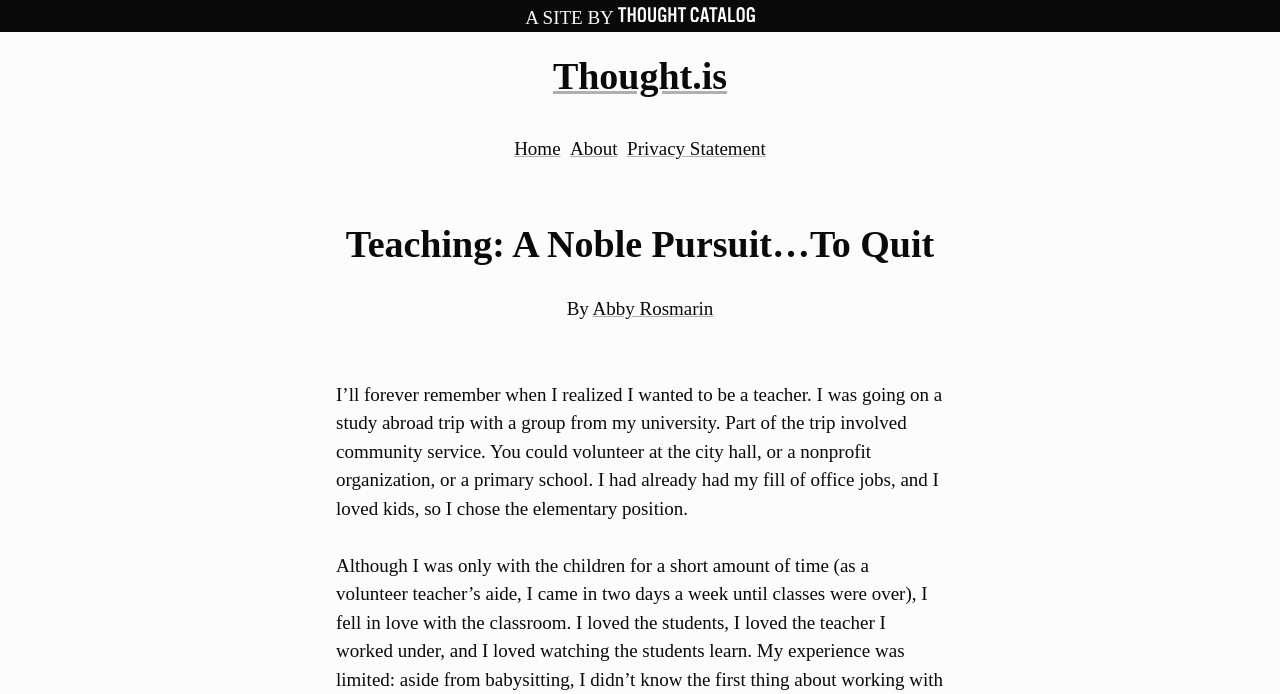What is the name of the website?
Refer to the image and provide a thorough answer to the question.

I determined the name of the website by looking at the top-left corner of the webpage, where it says 'A SITE BY' followed by a link 'Thought Catalog' and another link 'Thought.is'. This suggests that the website is named Thought.is.